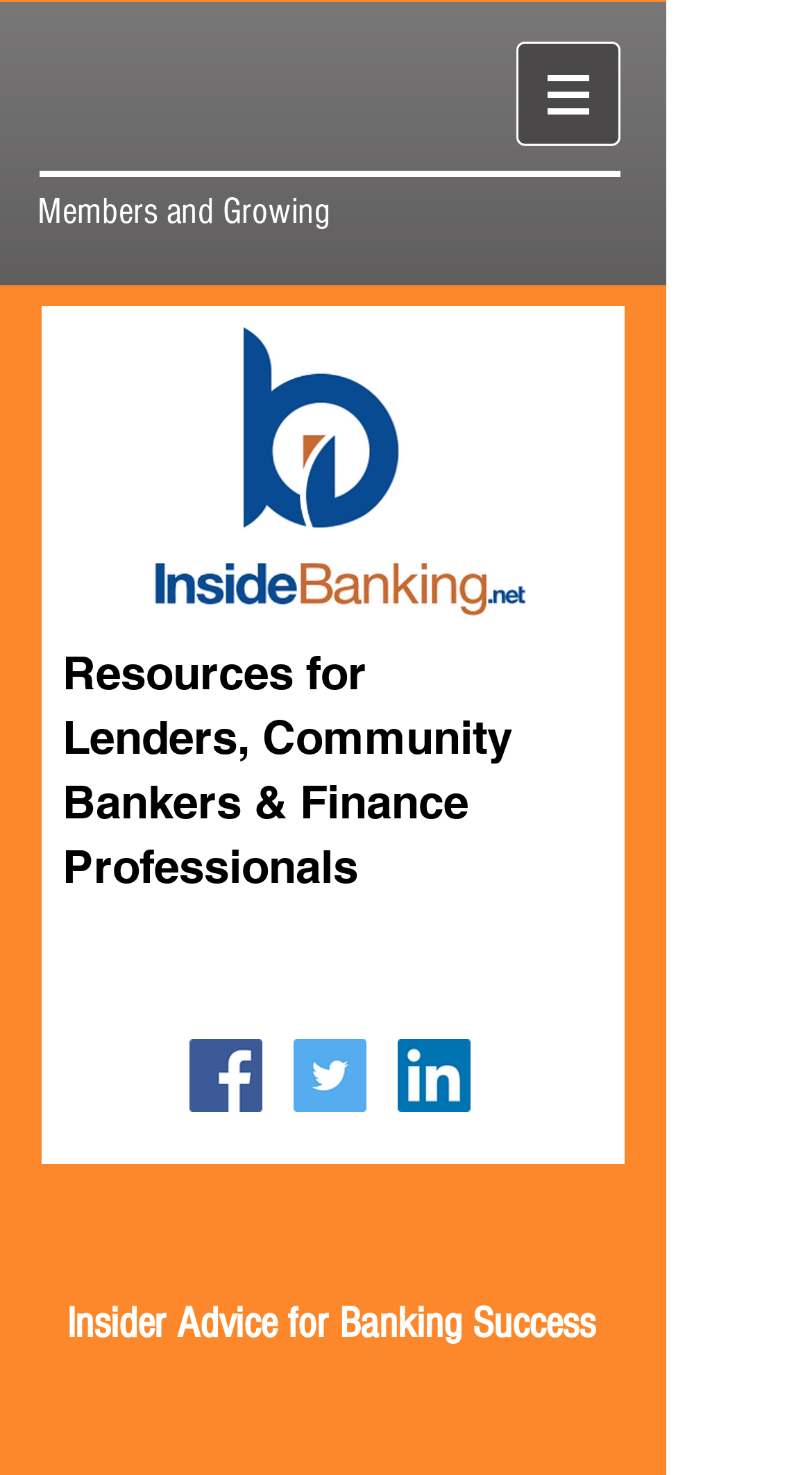Provide the bounding box coordinates of the HTML element described by the text: "aria-label="LinkedIn Social Icon"". The coordinates should be in the format [left, top, right, bottom] with values between 0 and 1.

[0.49, 0.705, 0.579, 0.754]